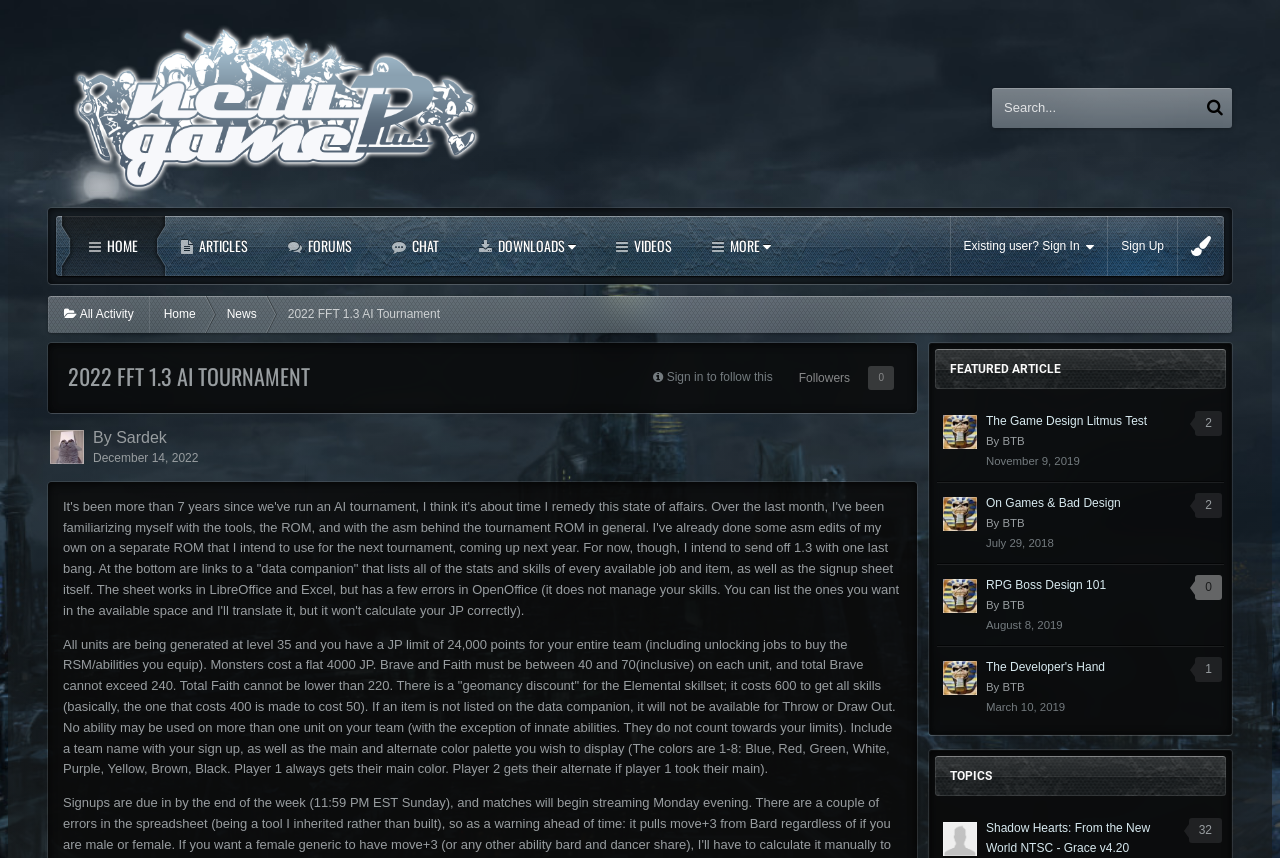What is the name of the AI tournament?
Based on the visual content, answer with a single word or a brief phrase.

2022 FFT 1.3 AI Tournament